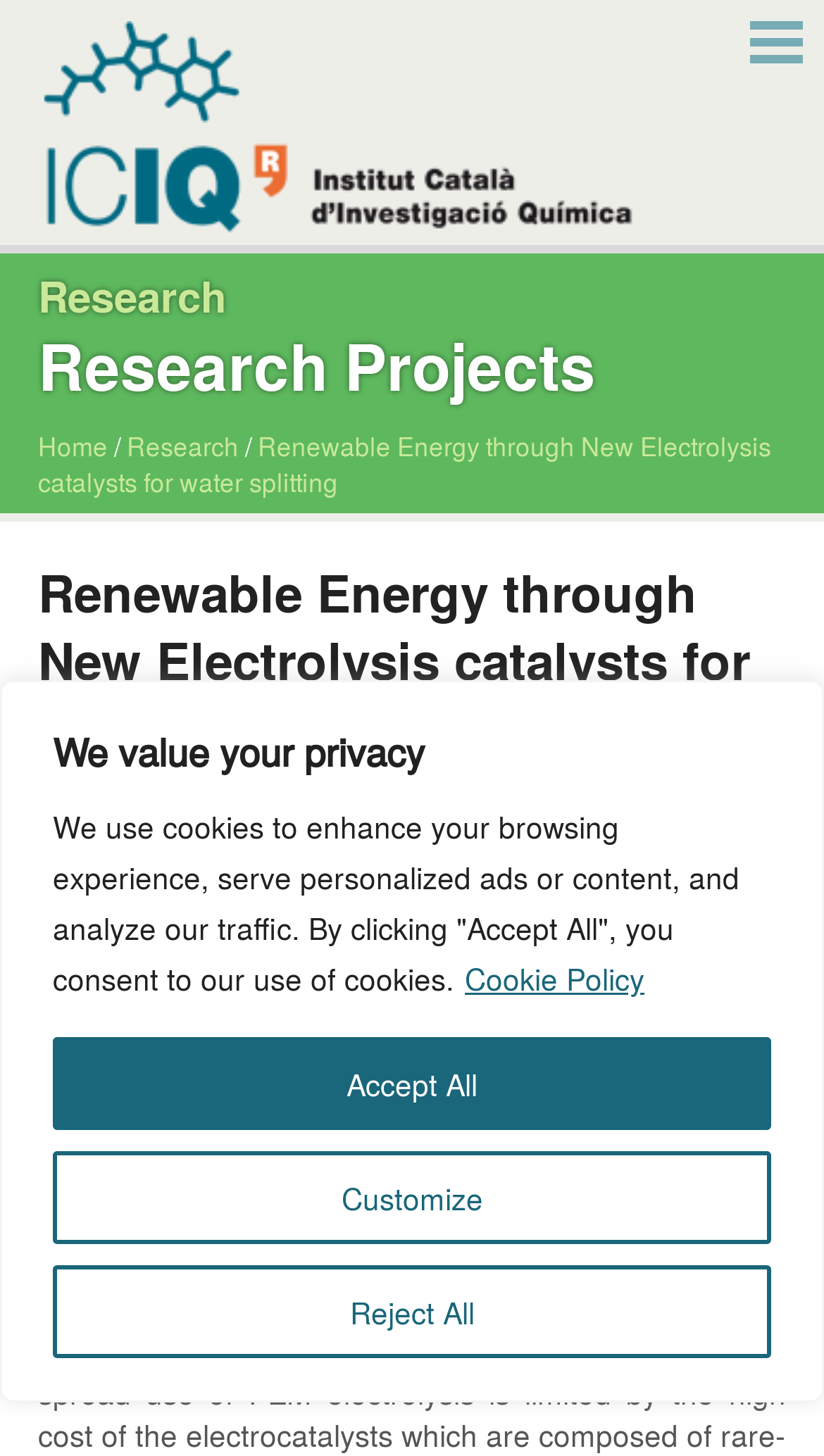Provide a single word or phrase answer to the question: 
How many buttons are there in the cookie policy section?

3